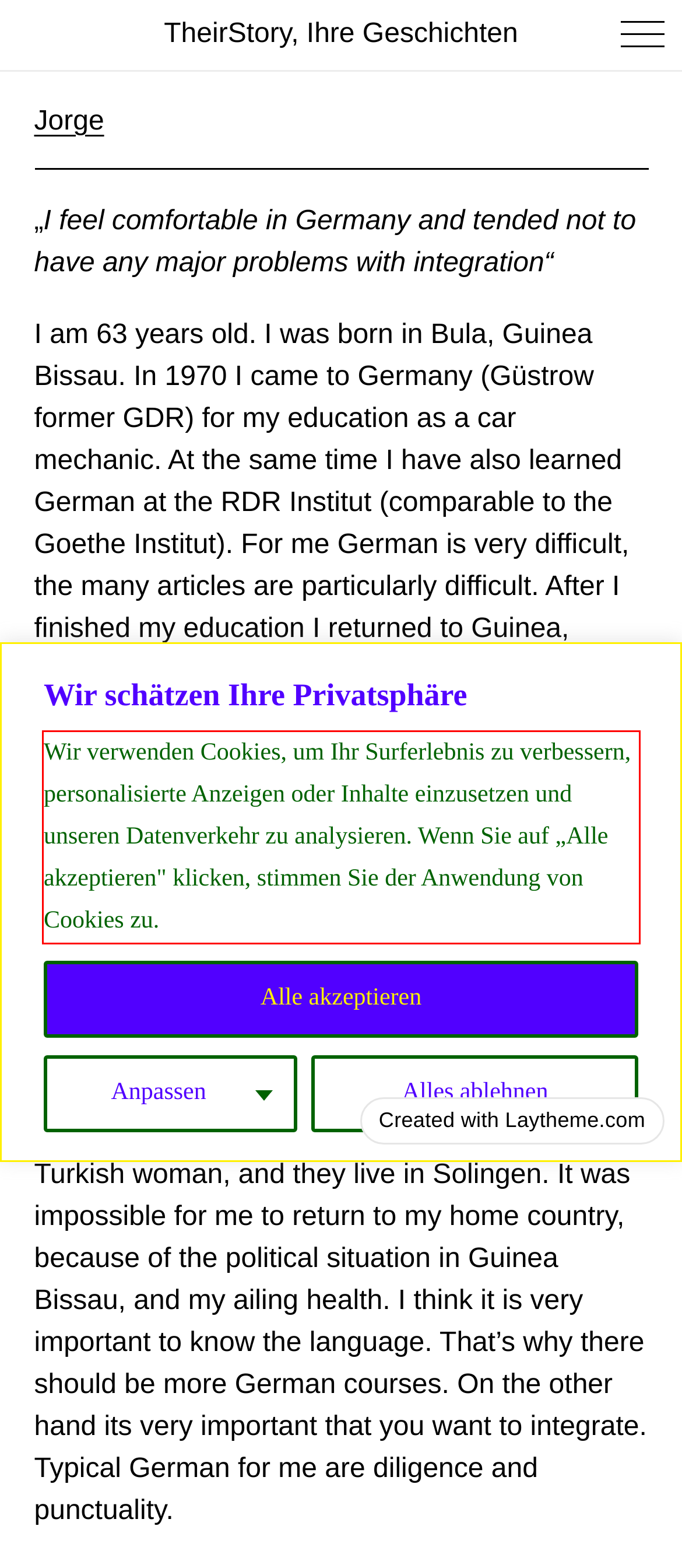Analyze the screenshot of the webpage that features a red bounding box and recognize the text content enclosed within this red bounding box.

Wir verwenden Cookies, um Ihr Surferlebnis zu verbessern, personalisierte Anzeigen oder Inhalte einzusetzen und unseren Datenverkehr zu analysieren. Wenn Sie auf „Alle akzeptieren" klicken, stimmen Sie der Anwendung von Cookies zu.